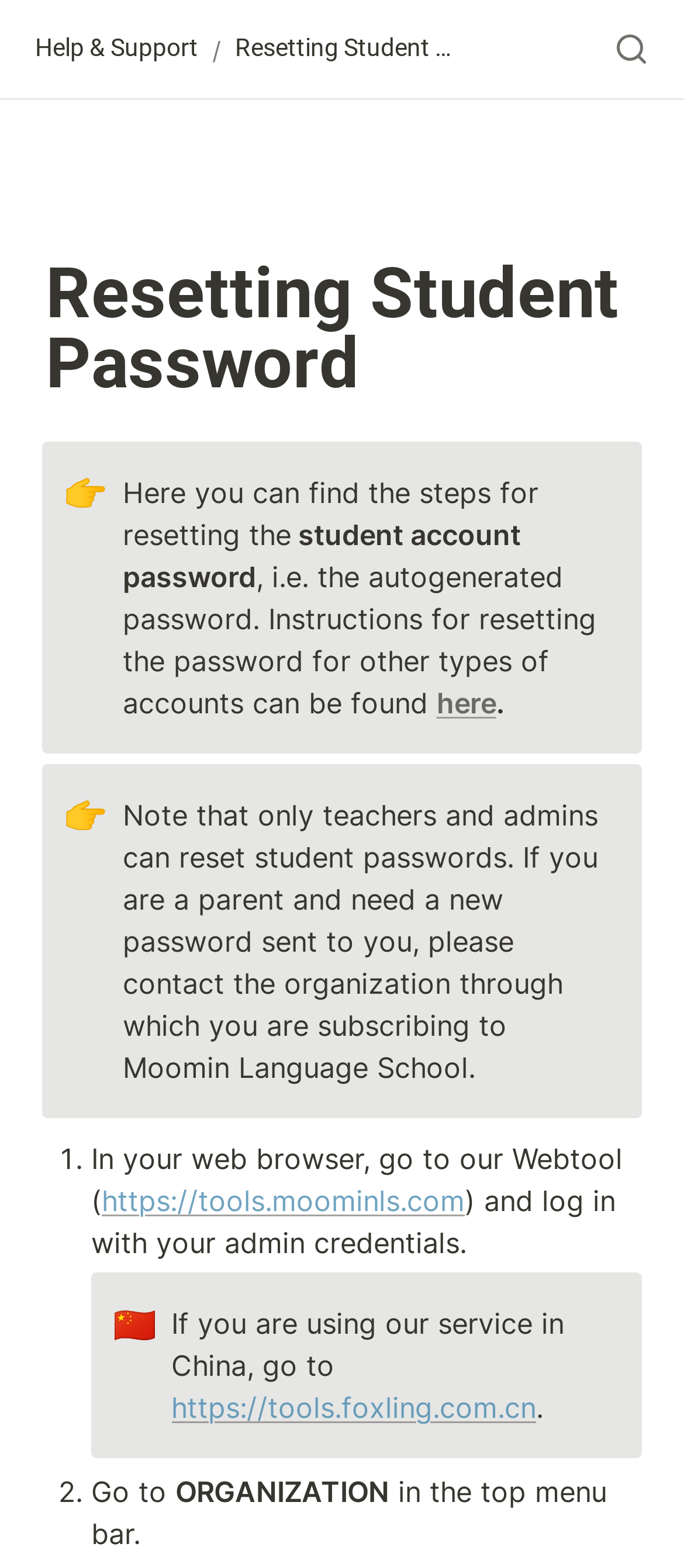Answer the question in a single word or phrase:
What type of credentials are required to log in to the Webtool?

Admin credentials